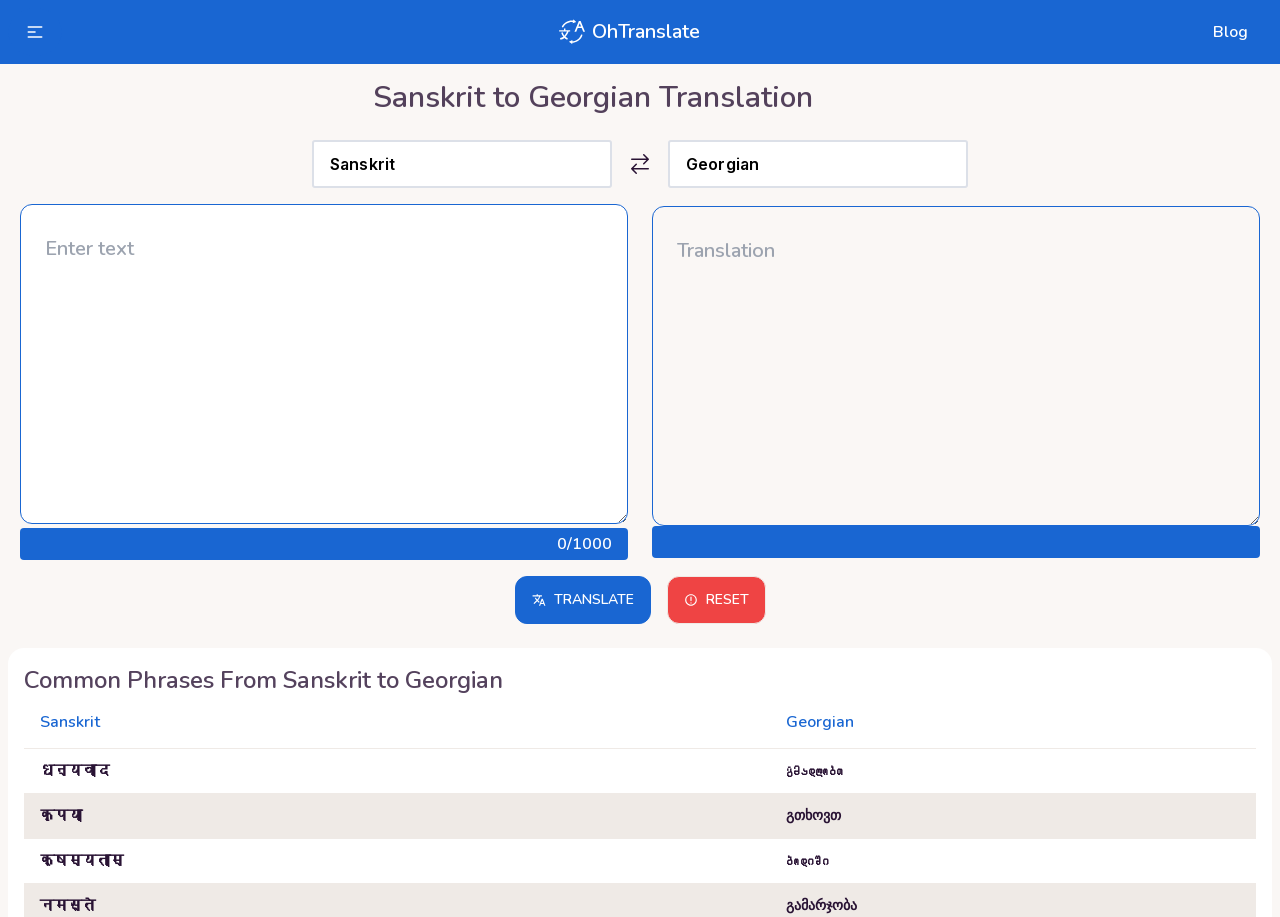Please identify the bounding box coordinates of the element on the webpage that should be clicked to follow this instruction: "Select language". The bounding box coordinates should be given as four float numbers between 0 and 1, formatted as [left, top, right, bottom].

[0.244, 0.153, 0.478, 0.205]